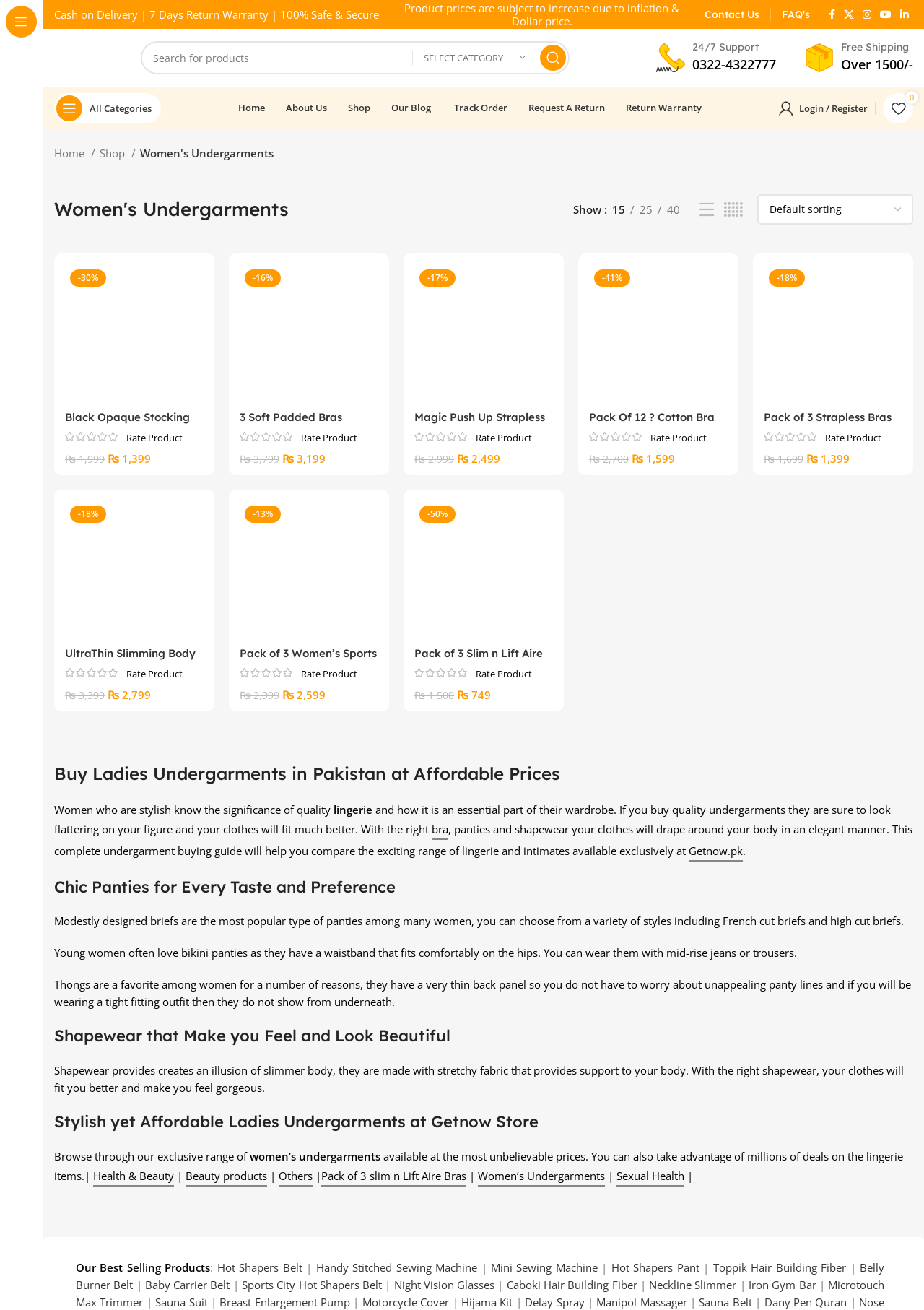Provide the bounding box coordinates in the format (top-left x, top-left y, bottom-right x, bottom-right y). All values are floating point numbers between 0 and 1. Determine the bounding box coordinate of the UI element described as: Exercise

[0.0, 0.182, 0.046, 0.207]